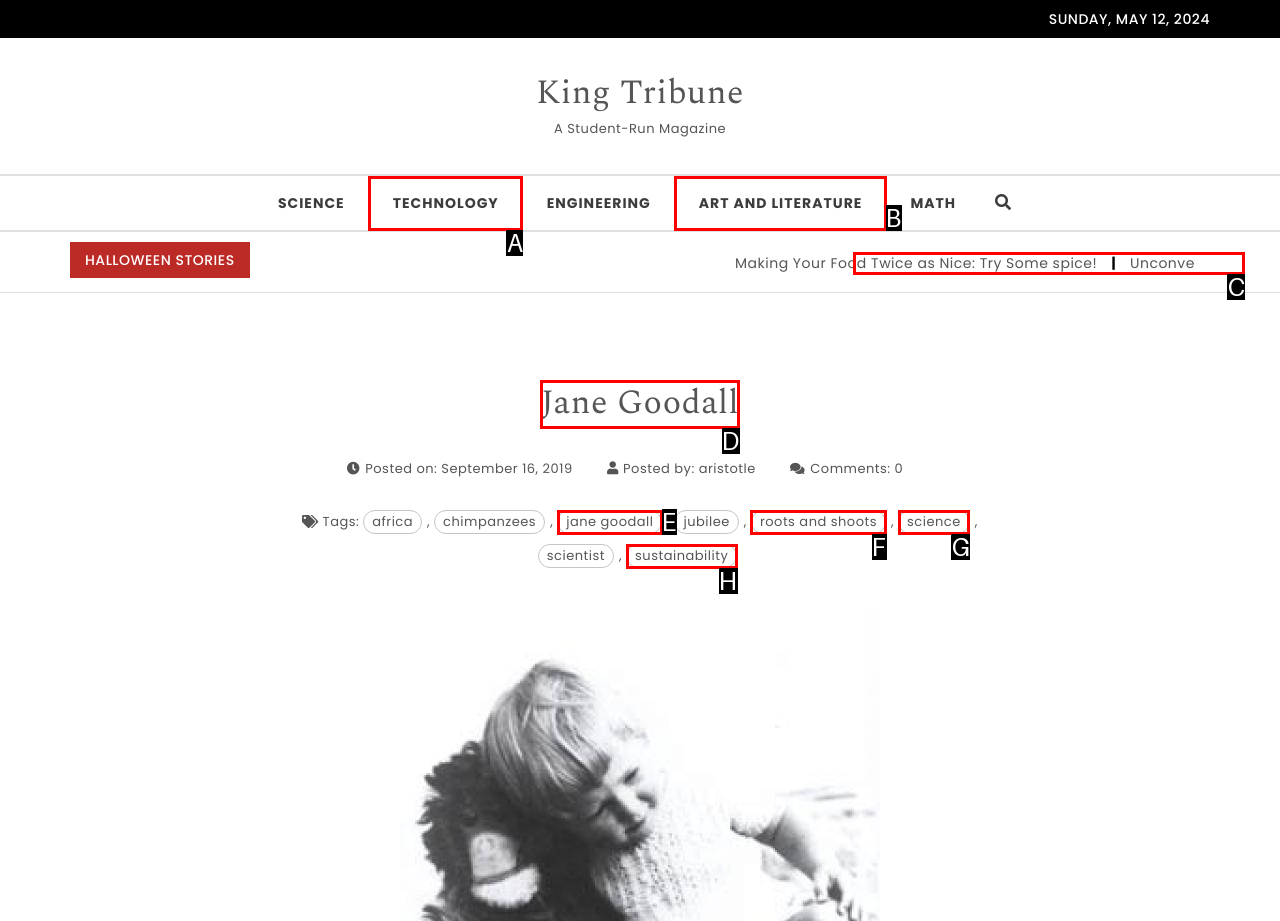Determine which option matches the element description: Technology
Reply with the letter of the appropriate option from the options provided.

A